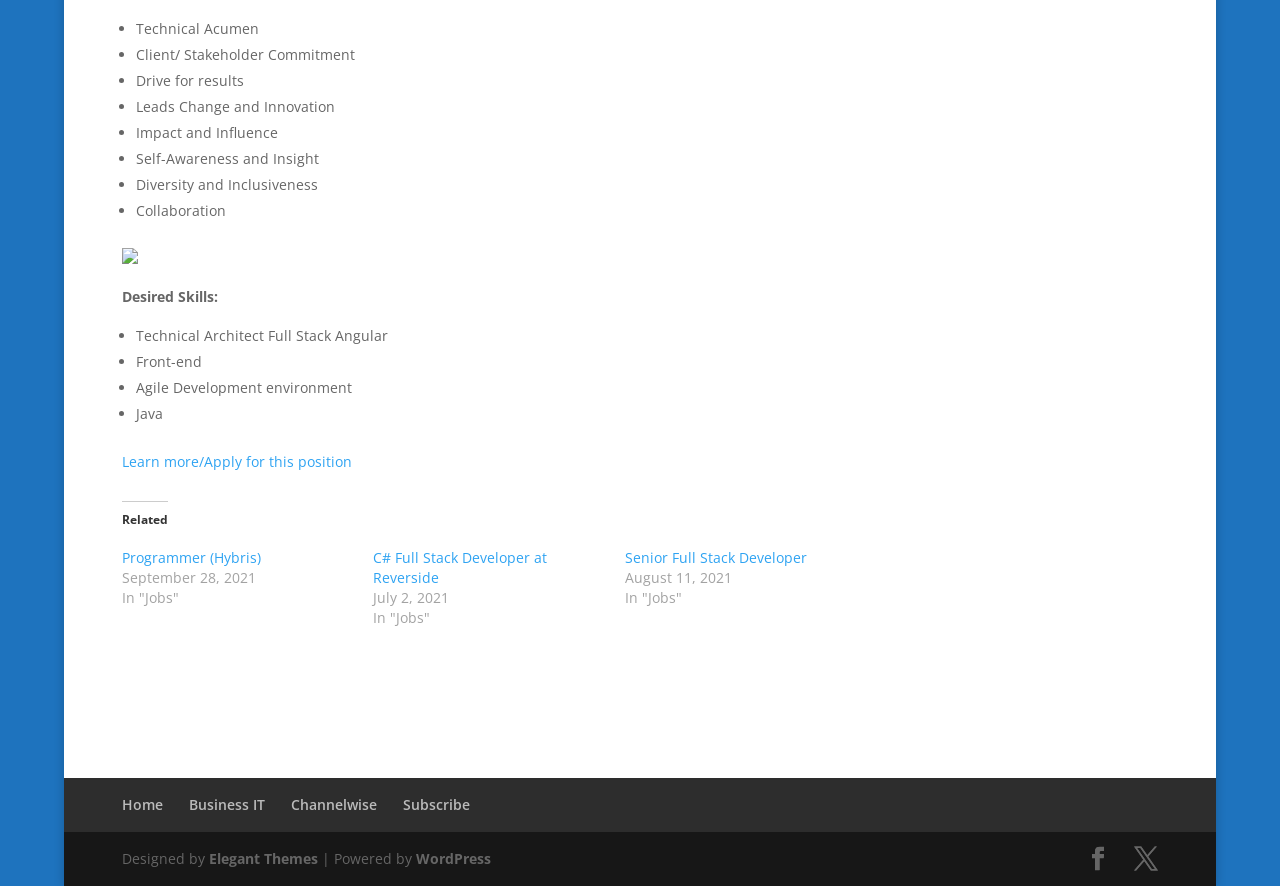Specify the bounding box coordinates of the element's region that should be clicked to achieve the following instruction: "View related job: C# Full Stack Developer at Reverside". The bounding box coordinates consist of four float numbers between 0 and 1, in the format [left, top, right, bottom].

[0.292, 0.619, 0.428, 0.663]